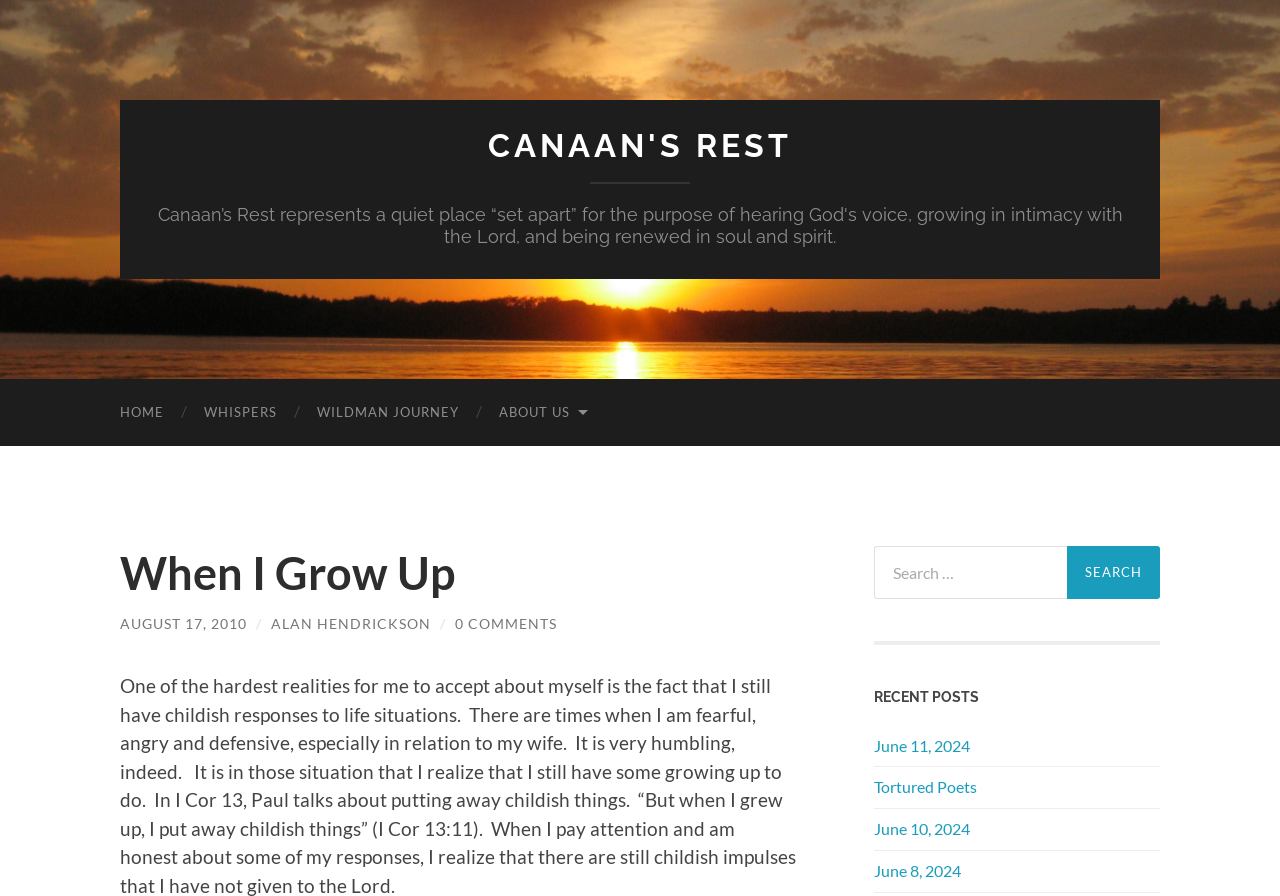Pinpoint the bounding box coordinates of the clickable area needed to execute the instruction: "read recent posts". The coordinates should be specified as four float numbers between 0 and 1, i.e., [left, top, right, bottom].

[0.683, 0.768, 0.906, 0.787]